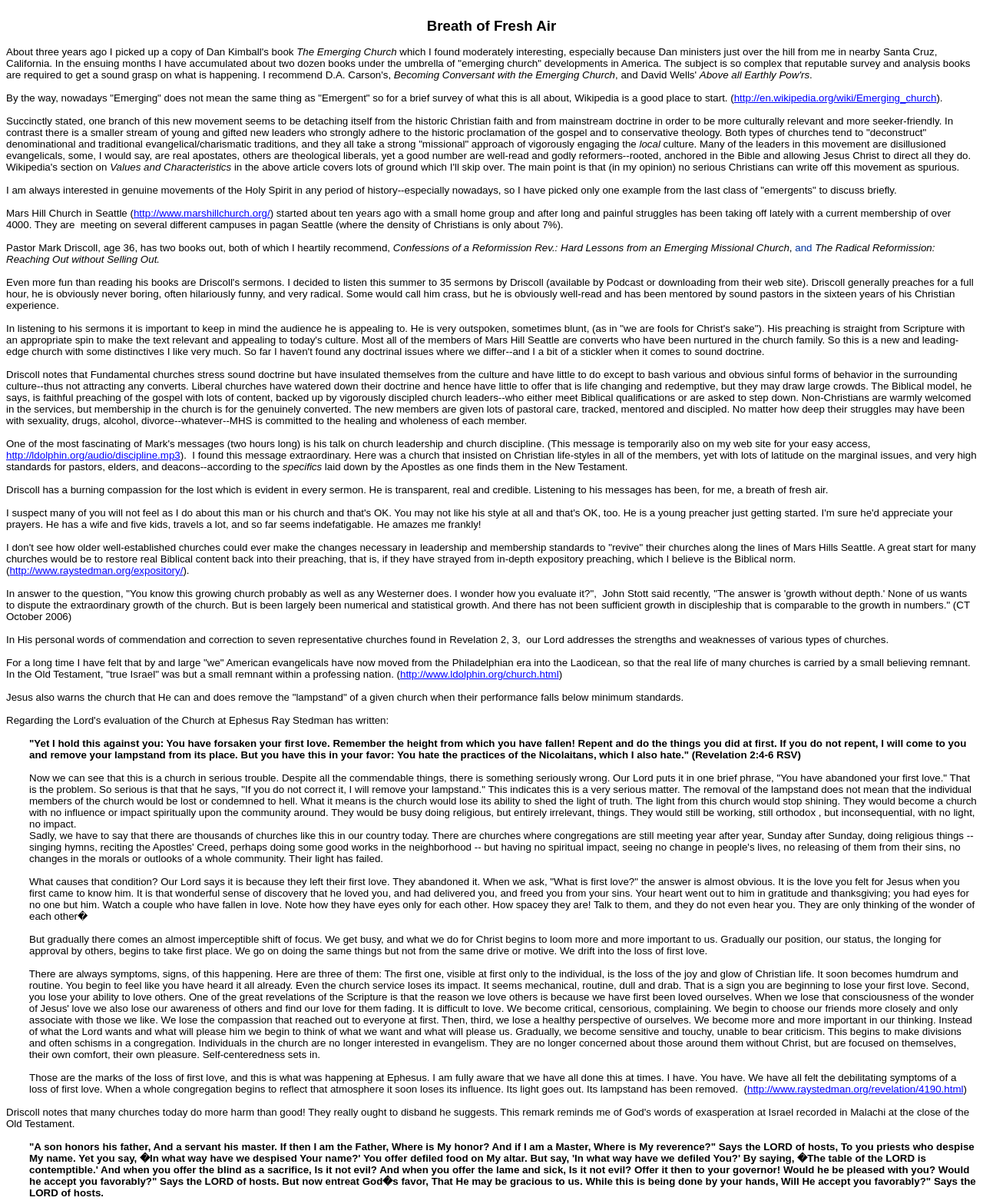Analyze the image and deliver a detailed answer to the question: What is the name of the pastor of Mars Hill Church?

According to the article, Pastor Mark Driscoll is the leader of Mars Hill Church in Seattle. He is 36 years old and has written two books, 'Confessions of a Reformission Rev.' and 'The Radical Reformission'.